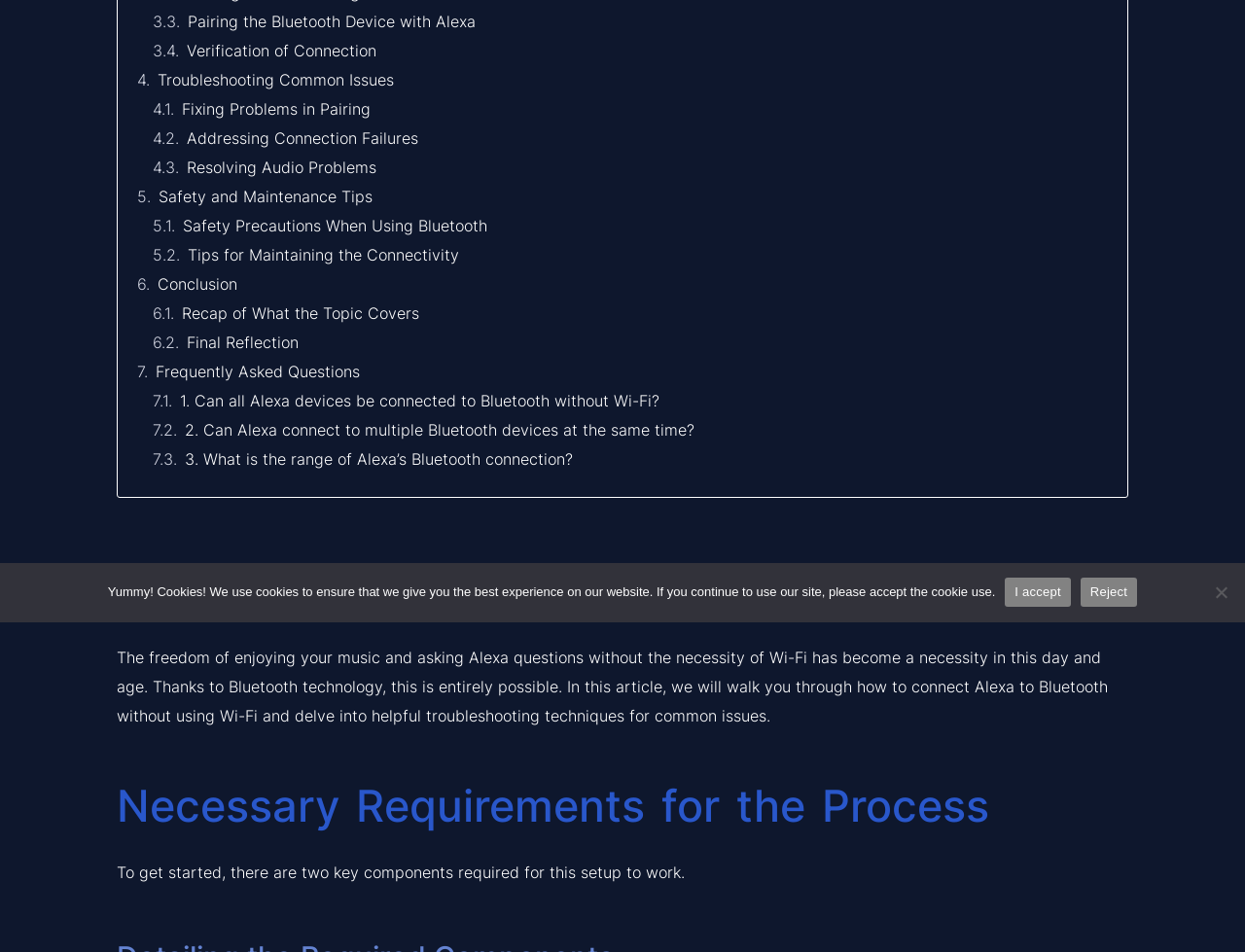Using the description: "Conclusion", identify the bounding box of the corresponding UI element in the screenshot.

[0.127, 0.287, 0.191, 0.31]